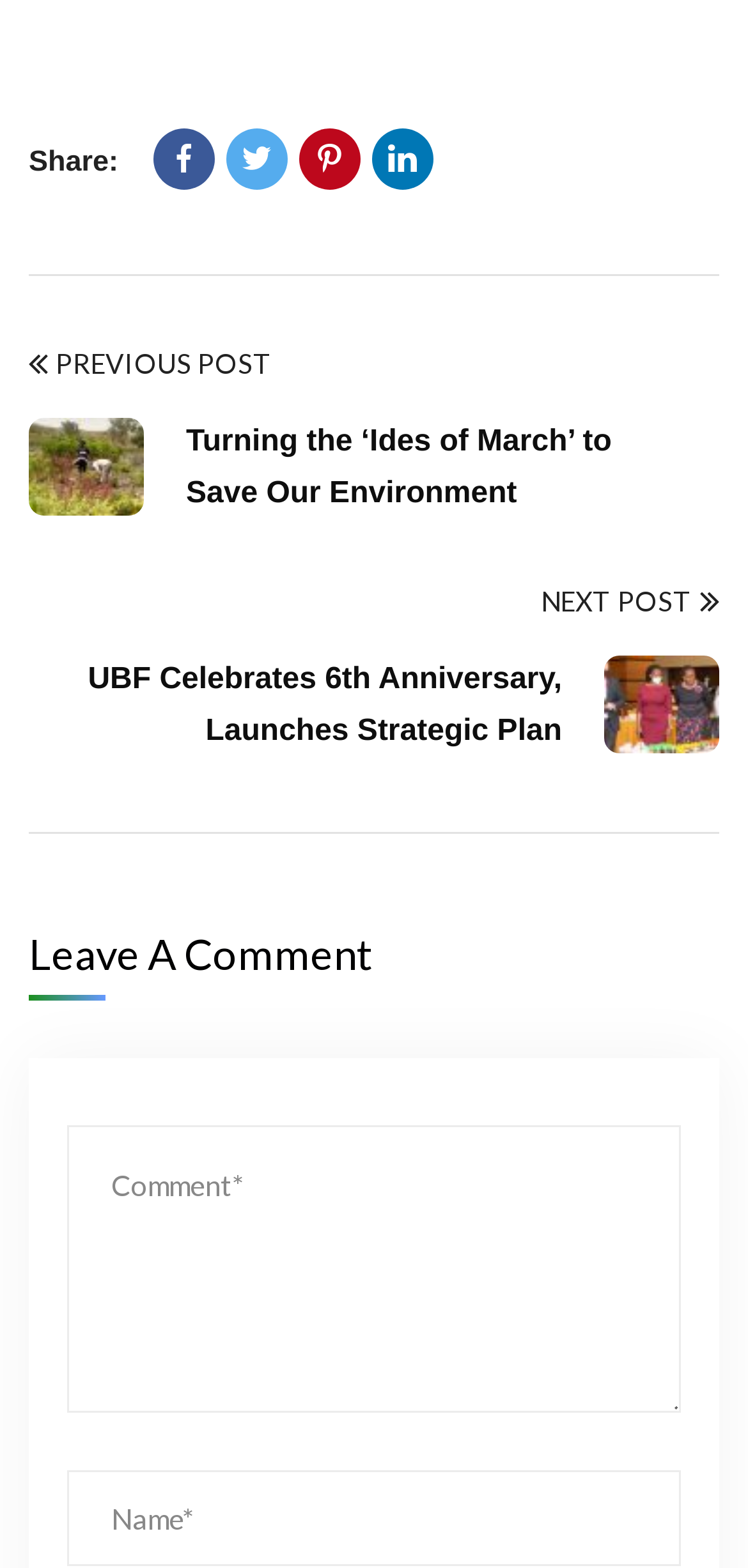How many textboxes are available for commenting?
Give a detailed and exhaustive answer to the question.

There are two textboxes available for commenting, one for 'Comment*' and another for 'Name*', which are represented by elements with IDs 202 and 271 respectively.